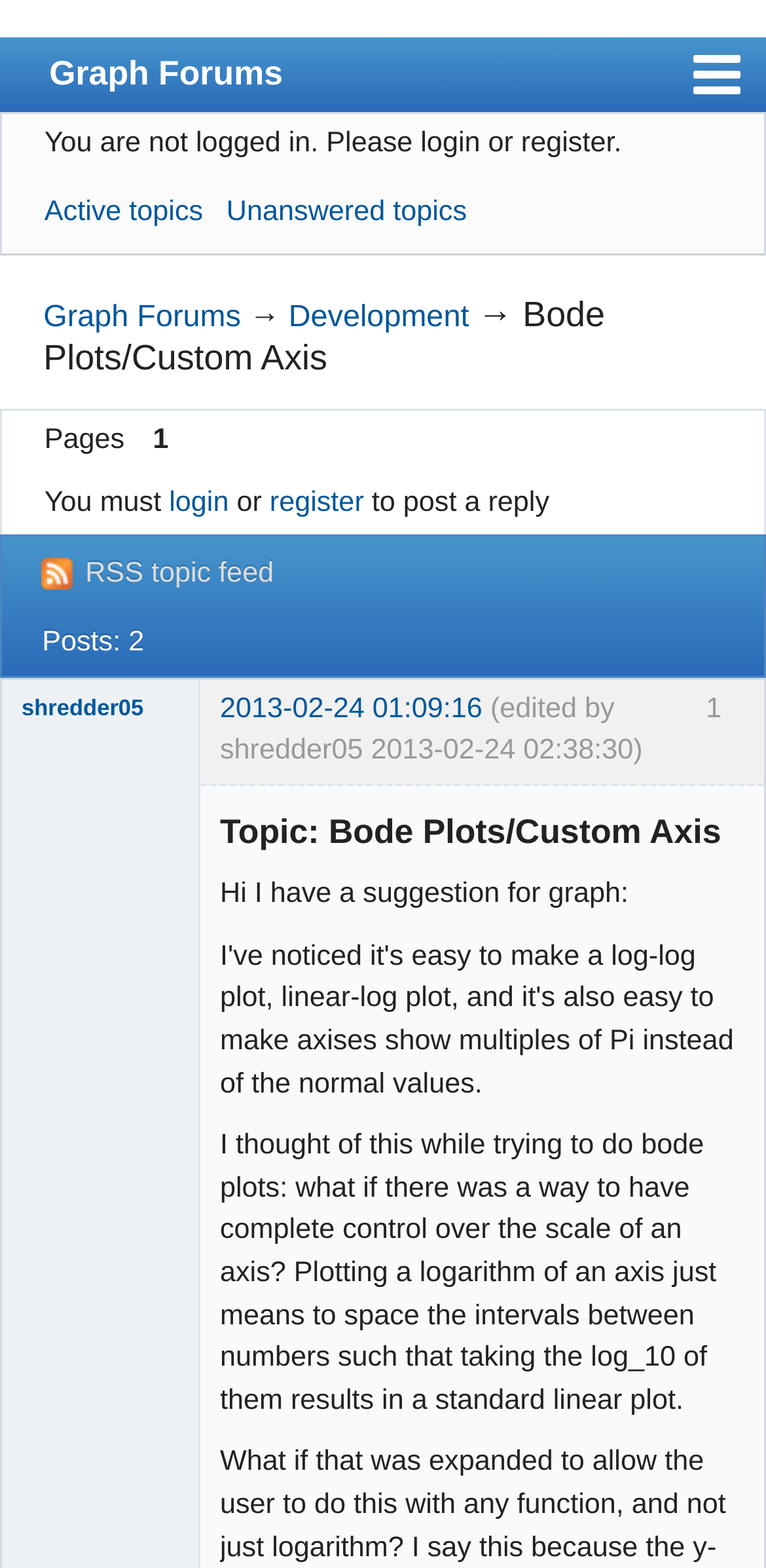Please specify the bounding box coordinates for the clickable region that will help you carry out the instruction: "view 'Thesis statement practice middle school'".

None